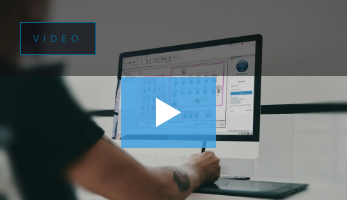Give an in-depth description of what is happening in the image.

The image features a person engaged in using software for electrical design on a computer screen, highlighting a dynamic workspace. The monitor displays a user interface likely related to the 3DEXPERIENCE Electrical Schematic Designer, showcasing various schematic tools and elements. The individual appears to be actively inputting data or modifying a schematic, indicative of hands-on engineering work. A button labeled "VIDEO" suggests that this image might be part of a tutorial or demonstration, aimed at educating users about the software's functionalities.